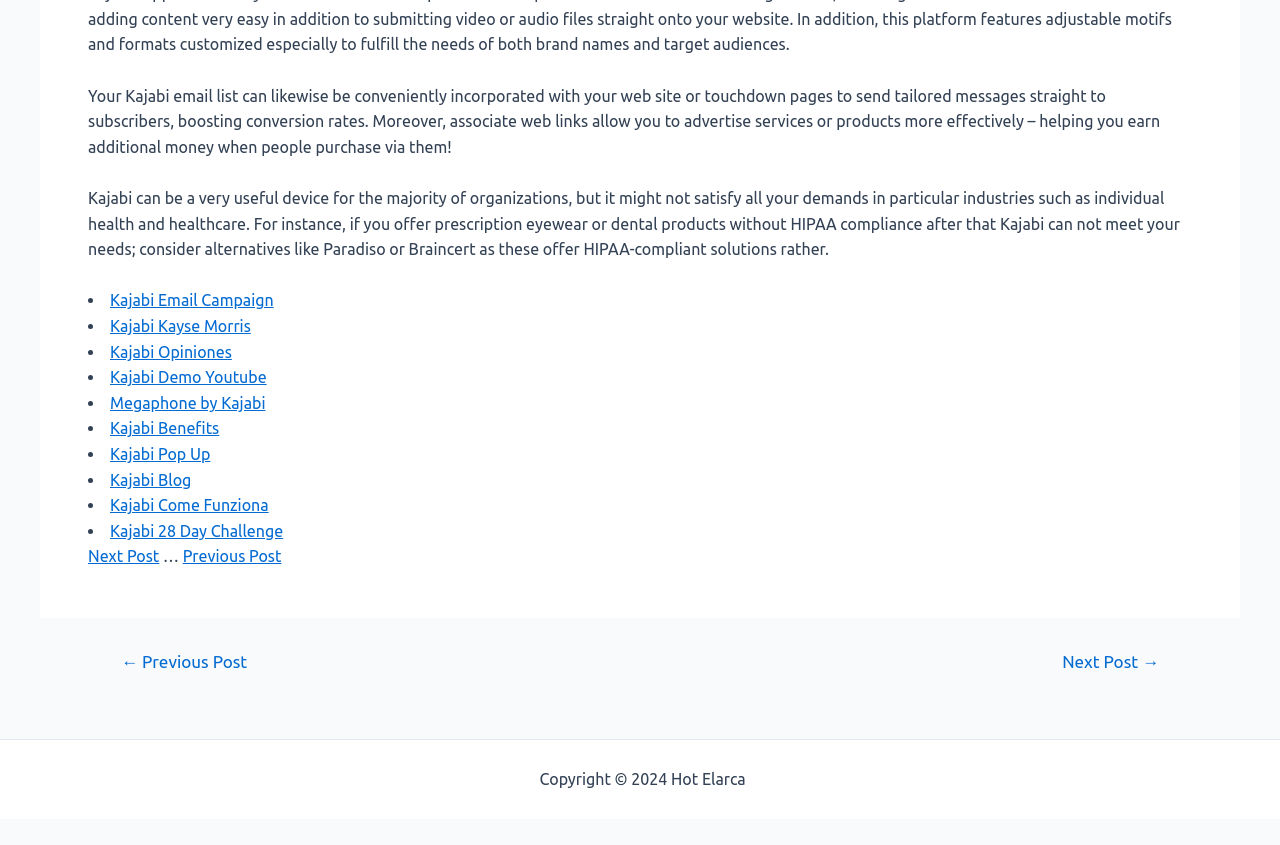Determine the bounding box coordinates of the area to click in order to meet this instruction: "Go to Next Post".

[0.069, 0.648, 0.124, 0.669]